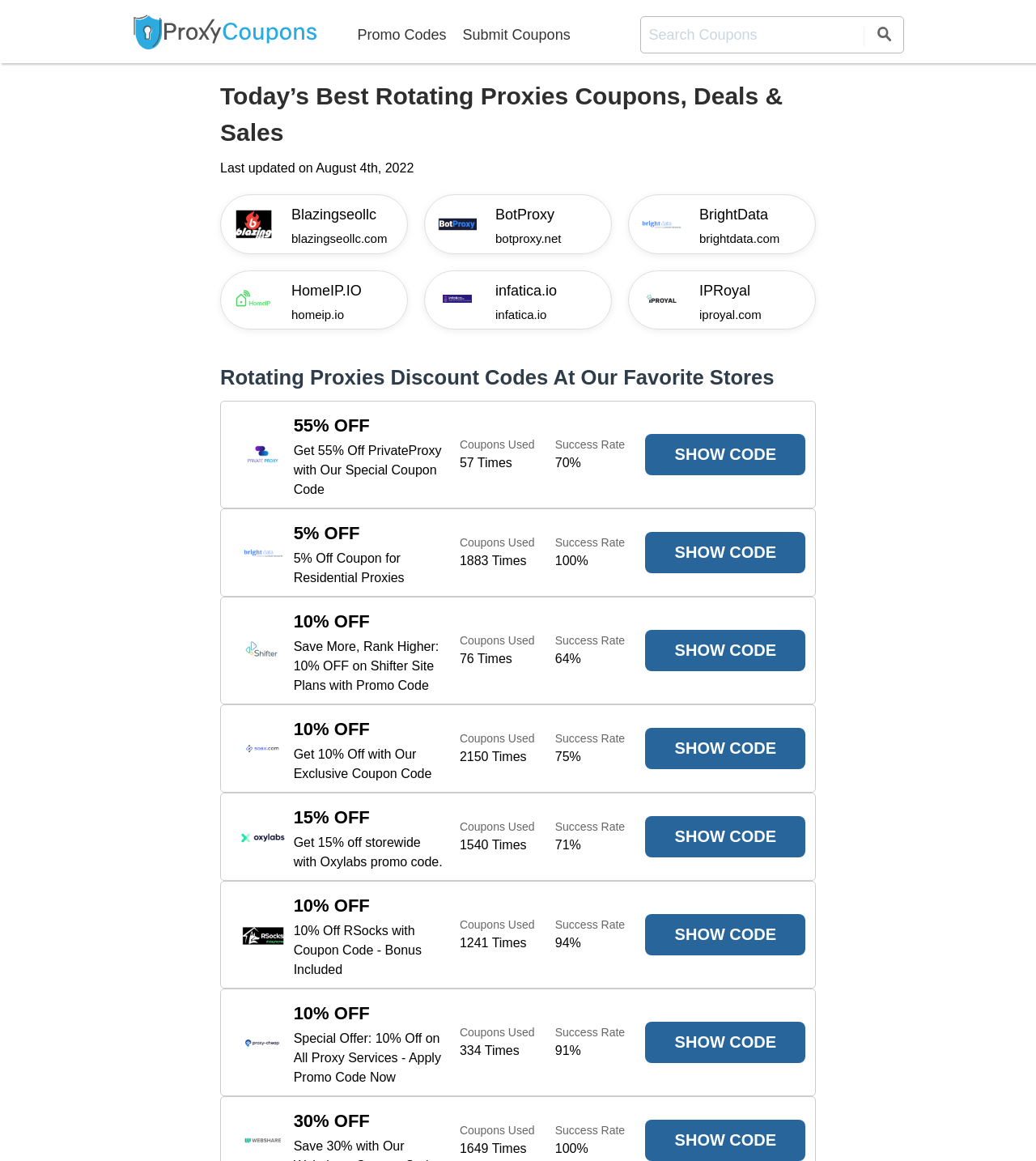Please locate and retrieve the main header text of the webpage.

Today’s Best Rotating Proxies Coupons, Deals & Sales